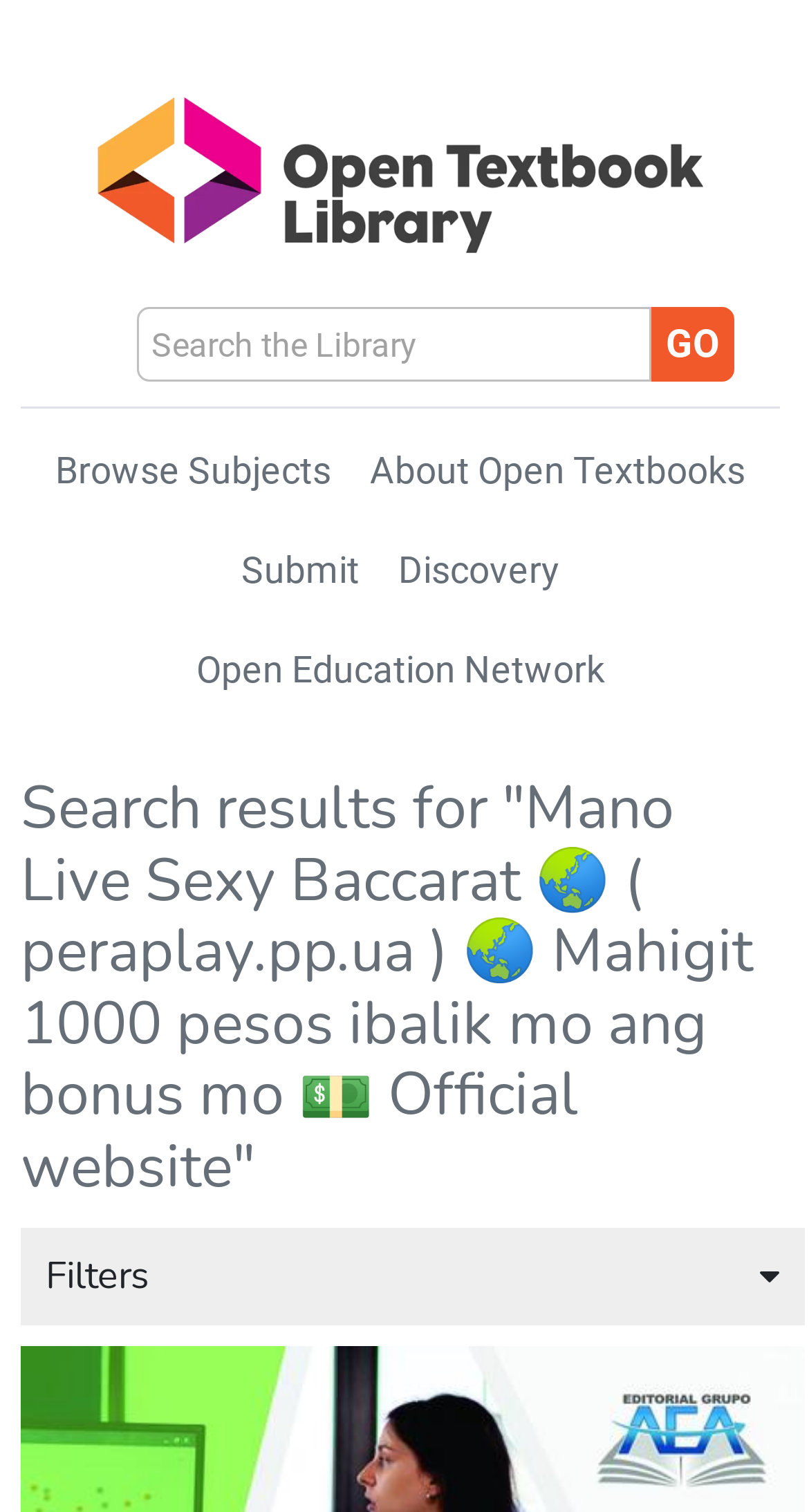What is the position of the 'Open Education Network' link?
Respond with a short answer, either a single word or a phrase, based on the image.

Middle